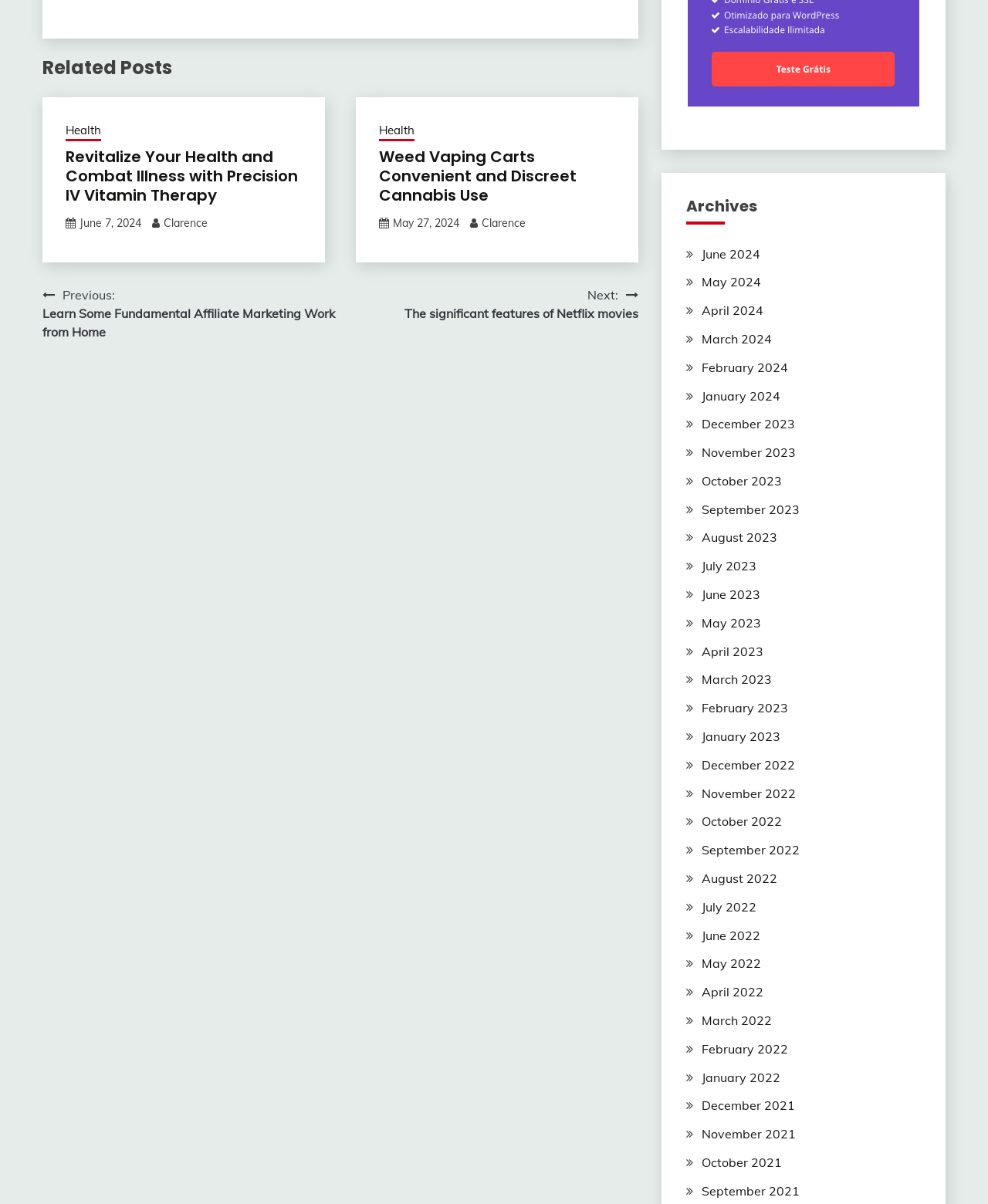Find the bounding box coordinates of the clickable region needed to perform the following instruction: "View related posts". The coordinates should be provided as four float numbers between 0 and 1, i.e., [left, top, right, bottom].

[0.043, 0.045, 0.646, 0.068]